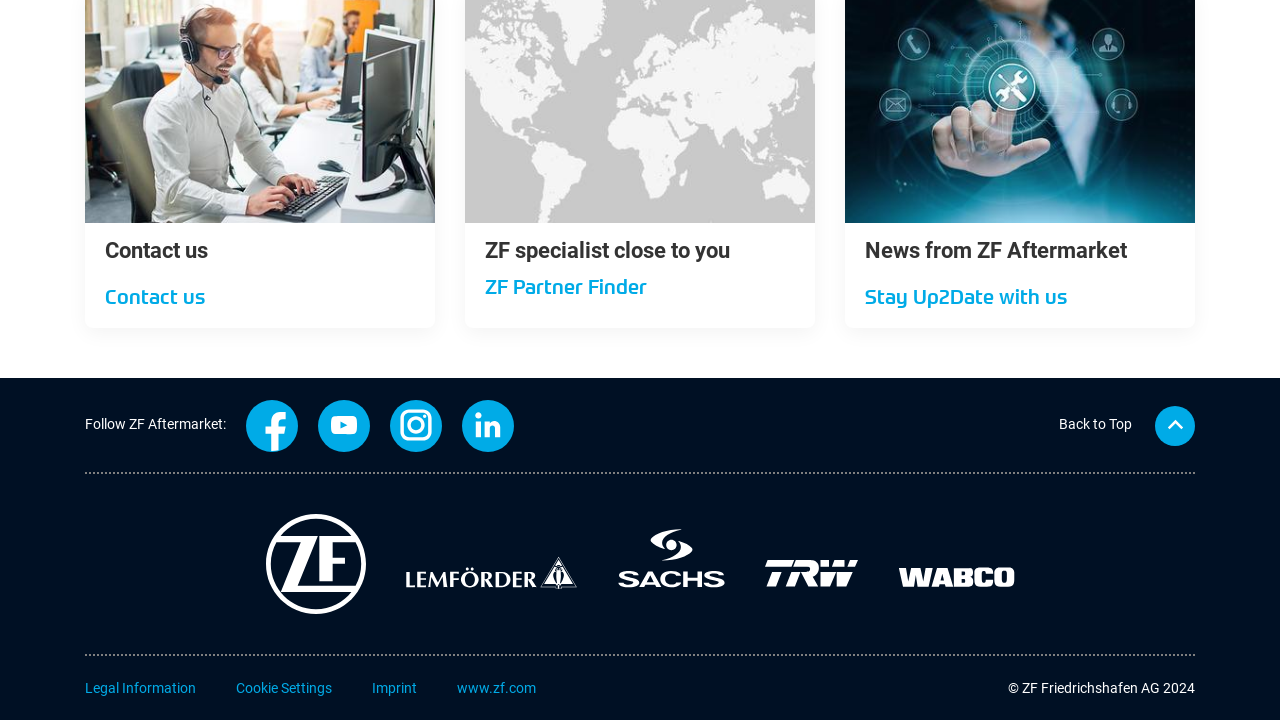Please identify the coordinates of the bounding box that should be clicked to fulfill this instruction: "Find a suitable partner close to your location".

[0.379, 0.381, 0.621, 0.414]